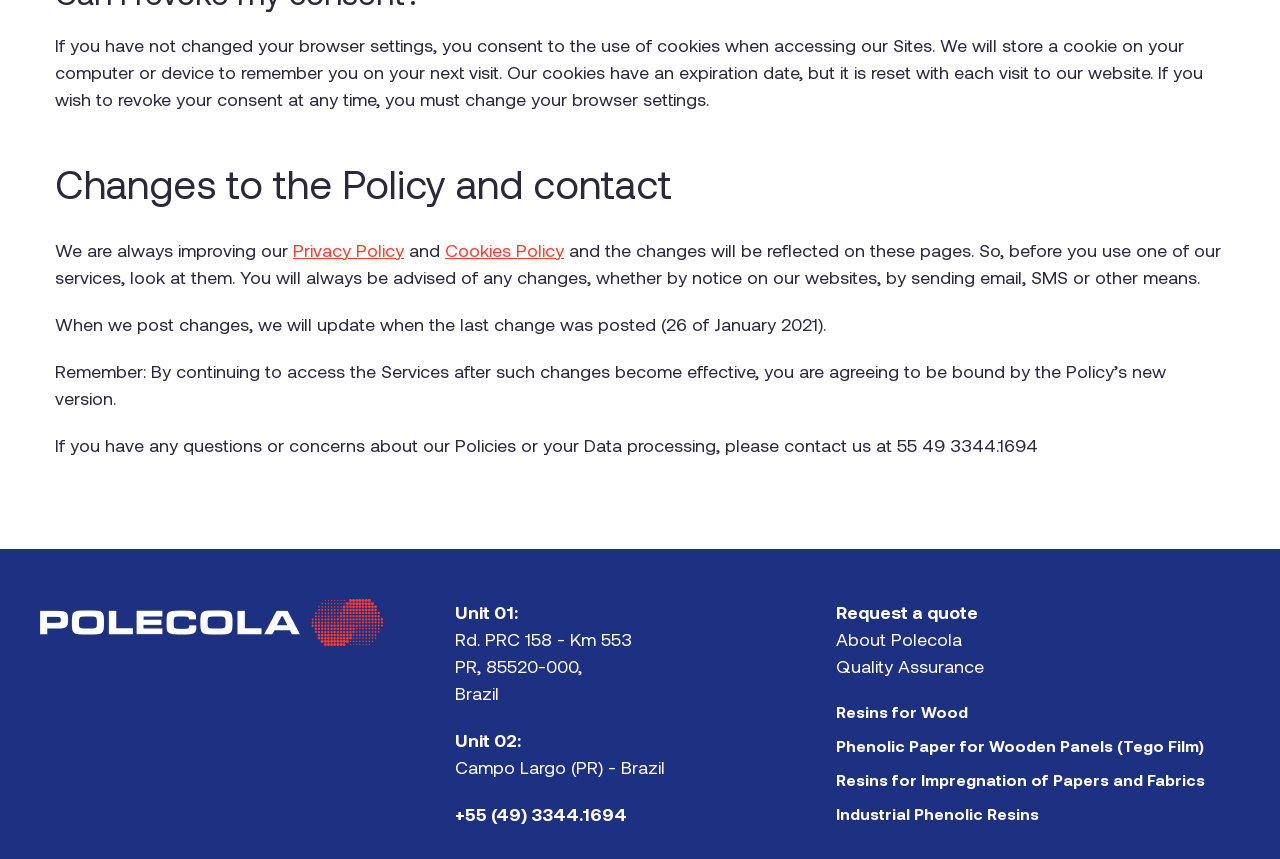What is the contact number for Polecola?
Please provide a comprehensive answer based on the information in the image.

The contact number for Polecola can be found in the link element with ID 219, which is +55 (49) 3344.1694.